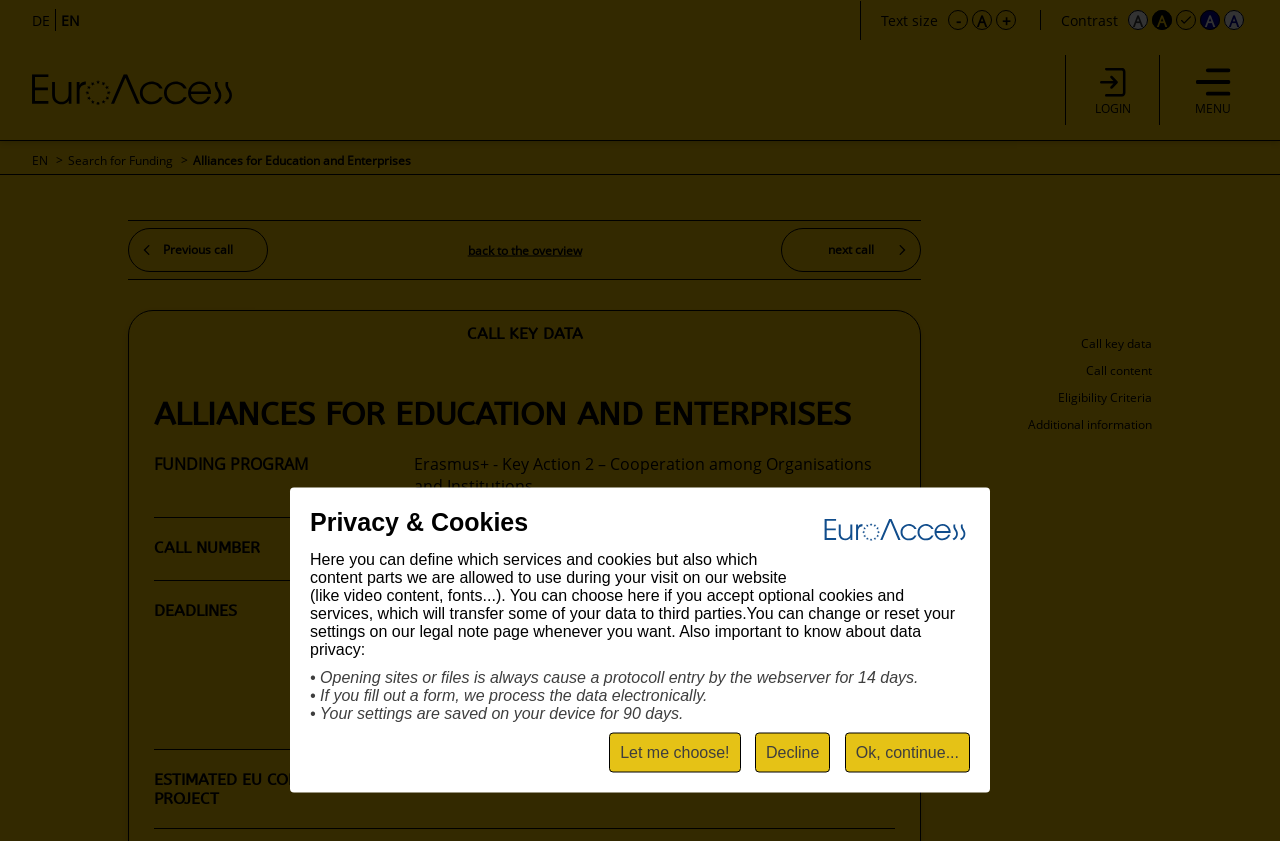What is the name of the funding program?
Use the image to give a comprehensive and detailed response to the question.

The funding program is Erasmus+, which is a key action 2 cooperation among organisations and institutions, as indicated on the webpage.